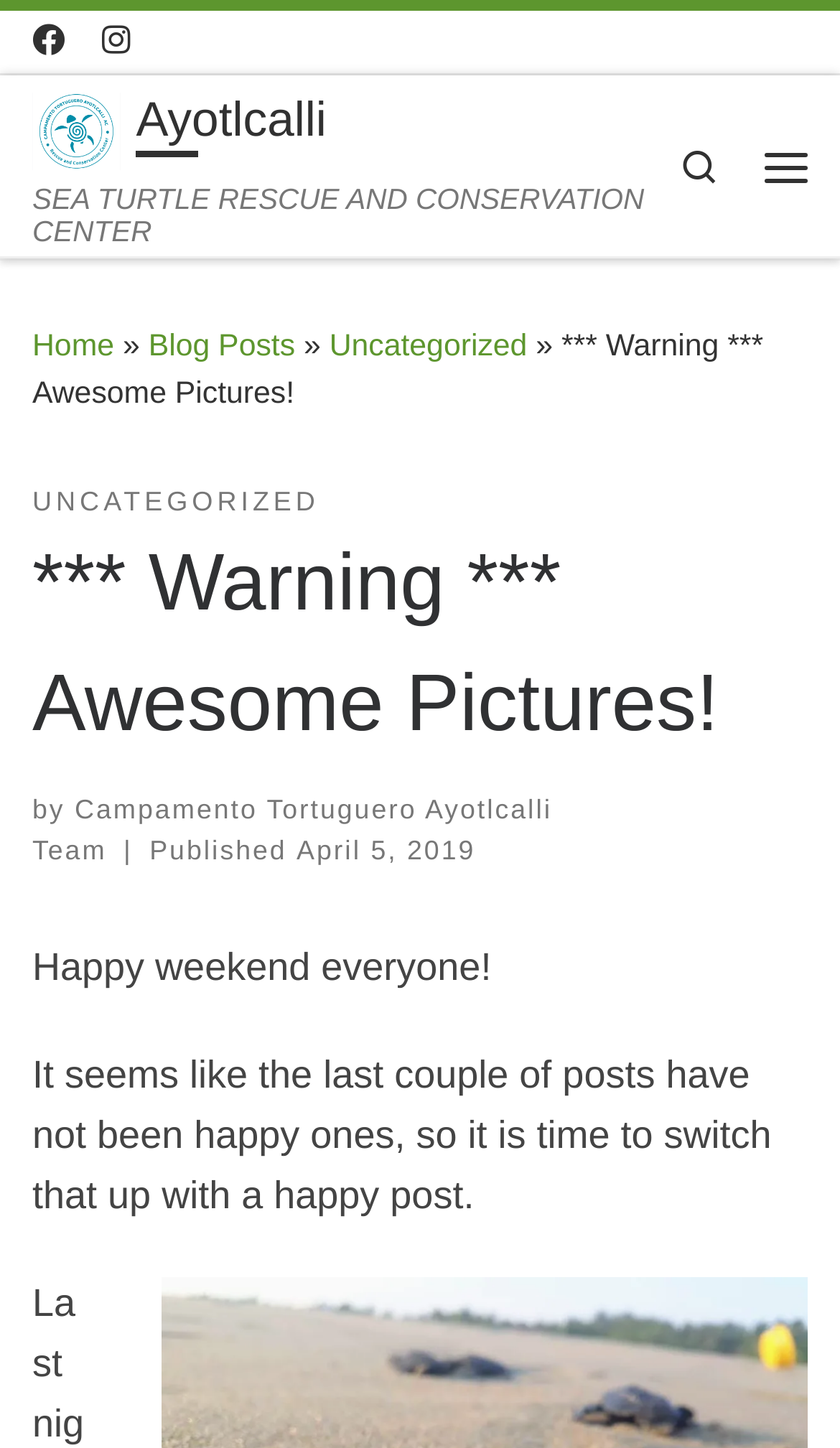Please indicate the bounding box coordinates of the element's region to be clicked to achieve the instruction: "View blog posts". Provide the coordinates as four float numbers between 0 and 1, i.e., [left, top, right, bottom].

[0.177, 0.227, 0.351, 0.251]